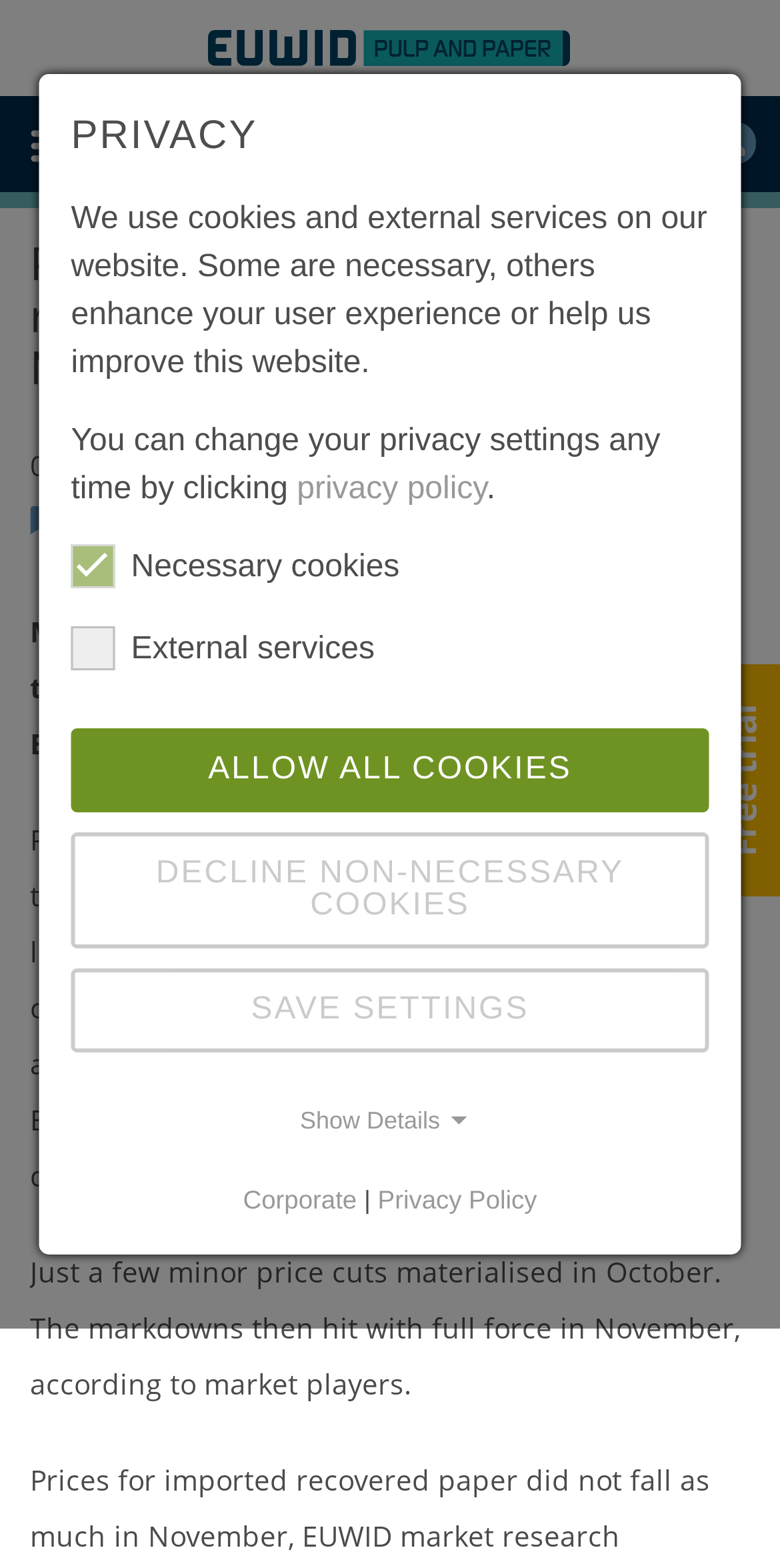Please locate the bounding box coordinates of the element's region that needs to be clicked to follow the instruction: "Bookmark the page". The bounding box coordinates should be provided as four float numbers between 0 and 1, i.e., [left, top, right, bottom].

[0.079, 0.32, 0.226, 0.342]